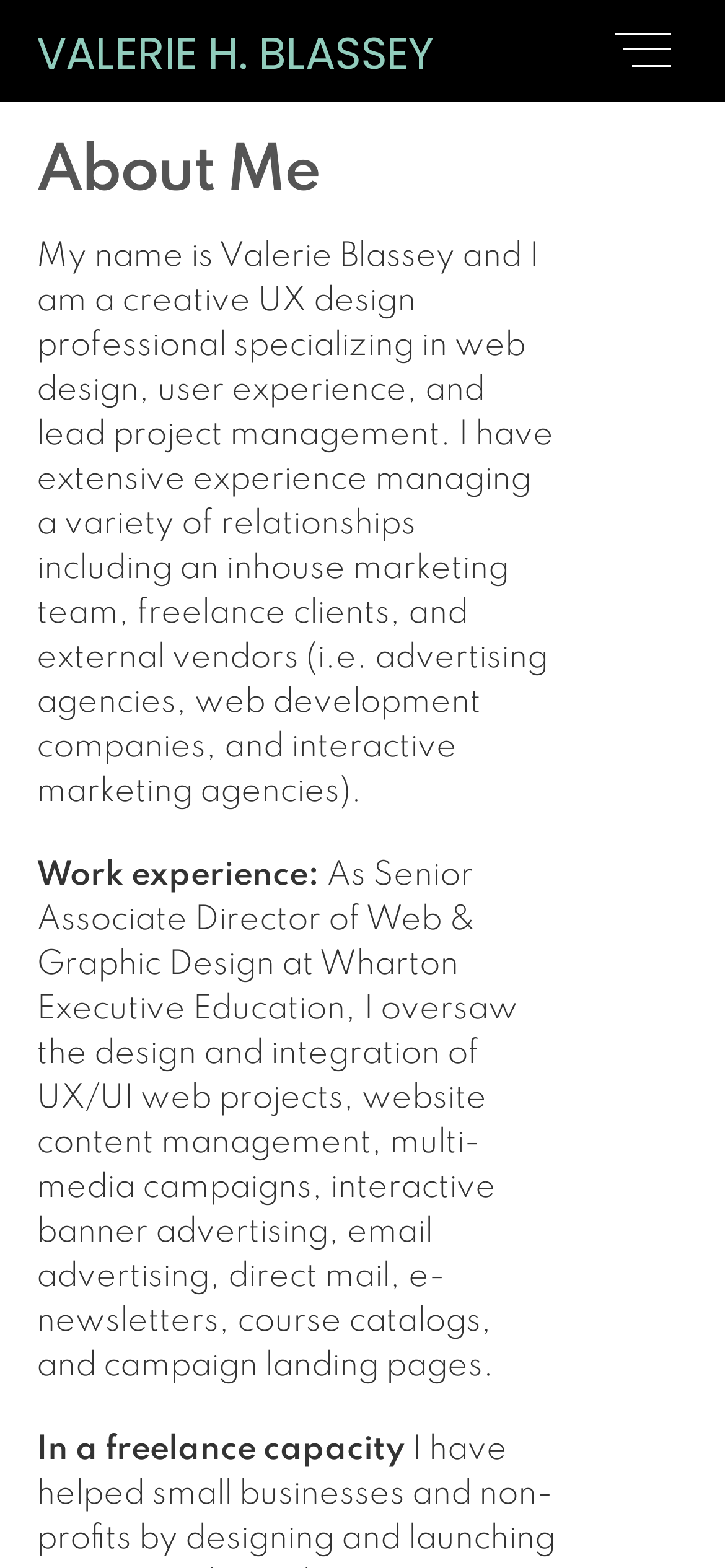Identify and provide the bounding box coordinates of the UI element described: "Menu". The coordinates should be formatted as [left, top, right, bottom], with each number being a float between 0 and 1.

[0.822, 0.002, 0.95, 0.062]